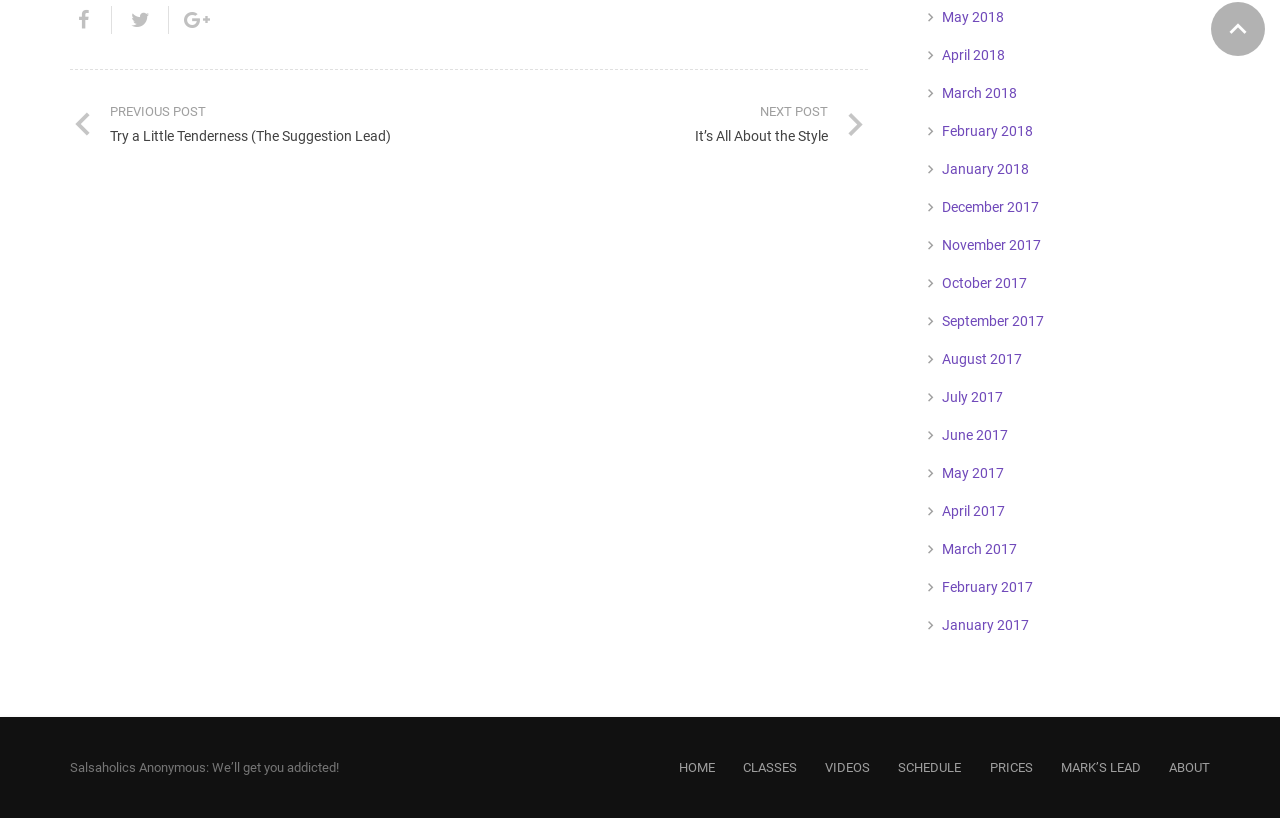Specify the bounding box coordinates of the element's area that should be clicked to execute the given instruction: "go to next post". The coordinates should be four float numbers between 0 and 1, i.e., [left, top, right, bottom].

[0.366, 0.086, 0.678, 0.218]